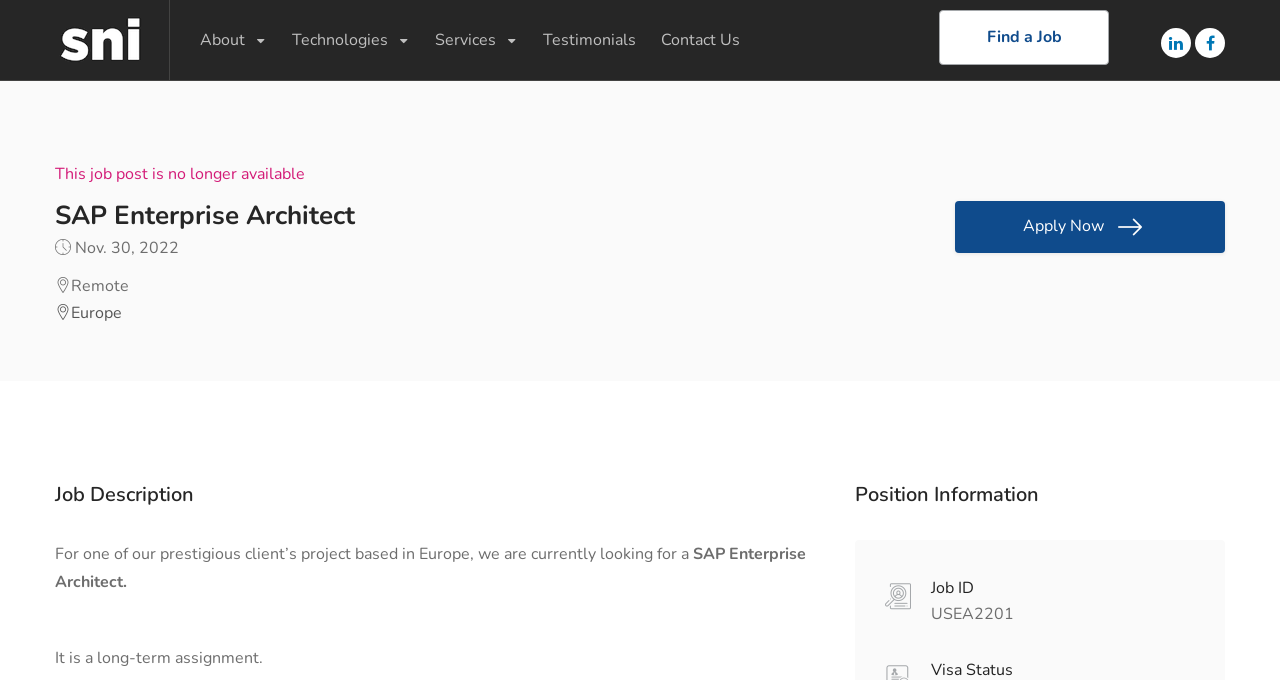Please determine the bounding box of the UI element that matches this description: parent_node: About. The coordinates should be given as (top-left x, top-left y, bottom-right x, bottom-right y), with all values between 0 and 1.

[0.043, 0.0, 0.113, 0.104]